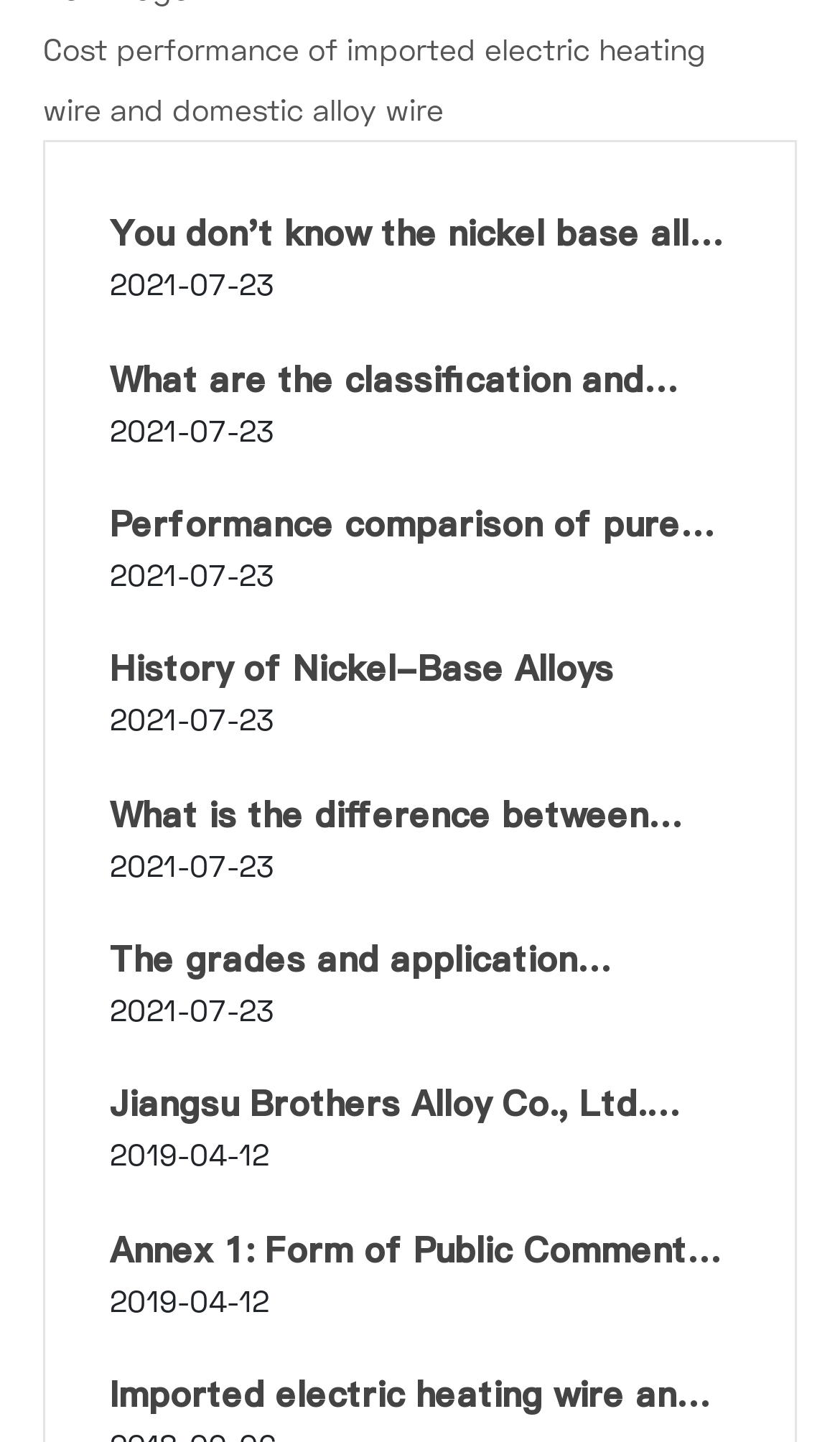How many links are there in the webpage?
Observe the image and answer the question with a one-word or short phrase response.

9